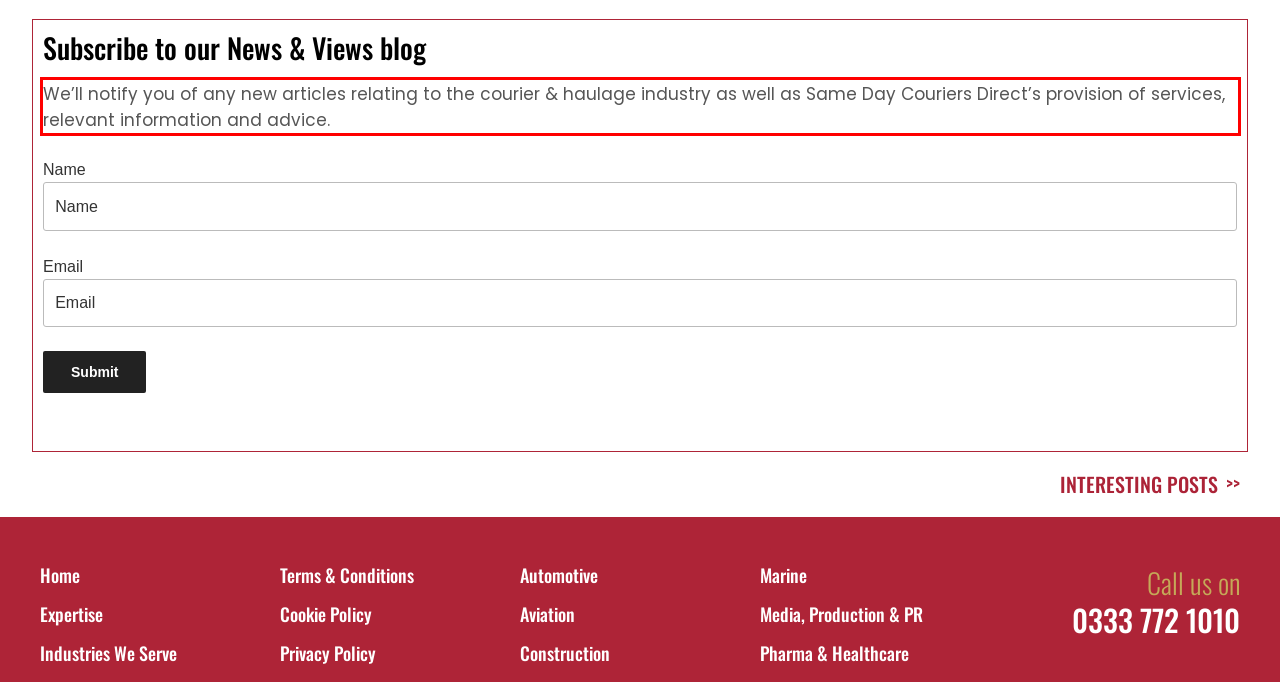With the given screenshot of a webpage, locate the red rectangle bounding box and extract the text content using OCR.

We’ll notify you of any new articles relating to the courier & haulage industry as well as Same Day Couriers Direct’s provision of services, relevant information and advice.